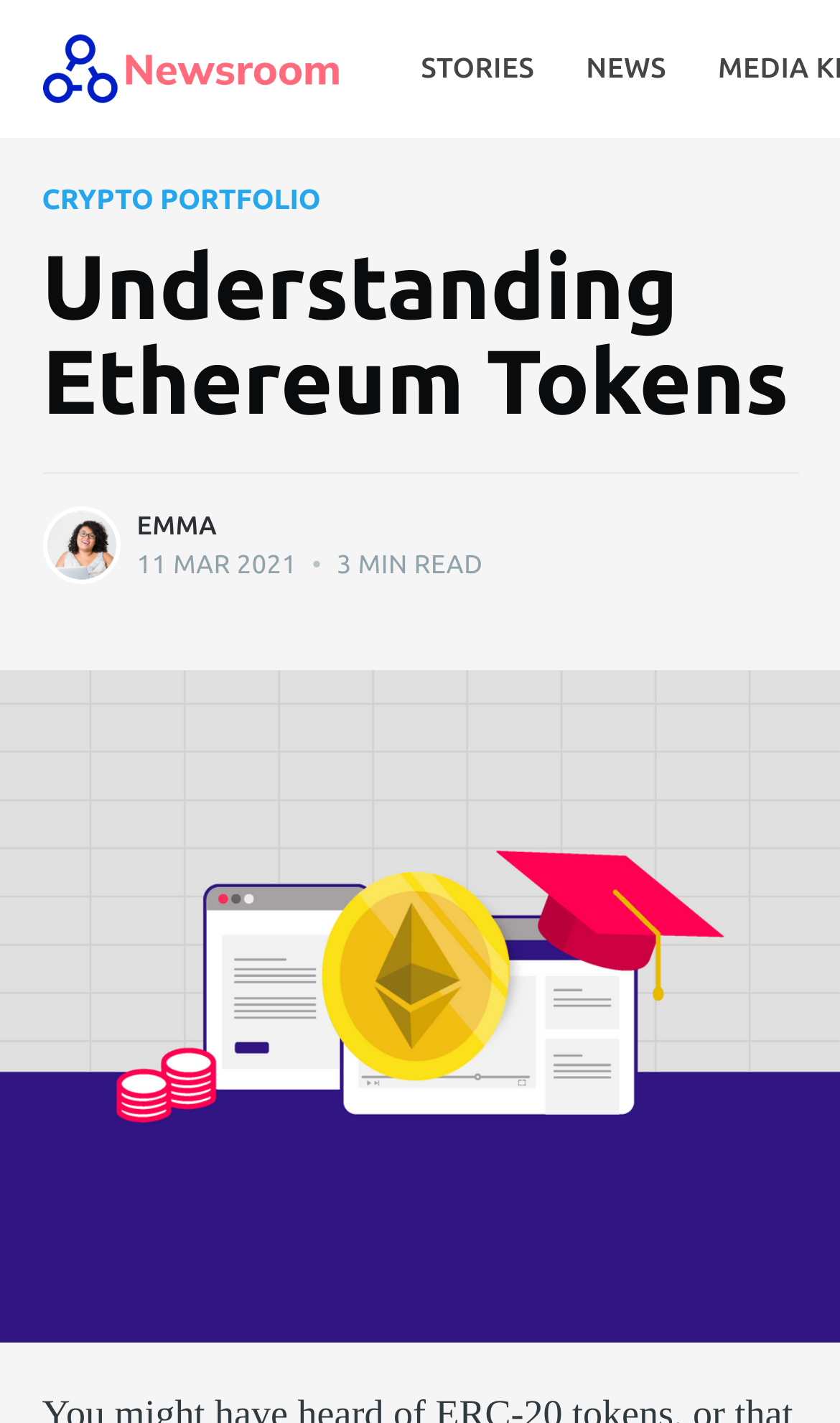Locate the bounding box of the UI element based on this description: "Stories". Provide four float numbers between 0 and 1 as [left, top, right, bottom].

[0.471, 0.015, 0.667, 0.083]